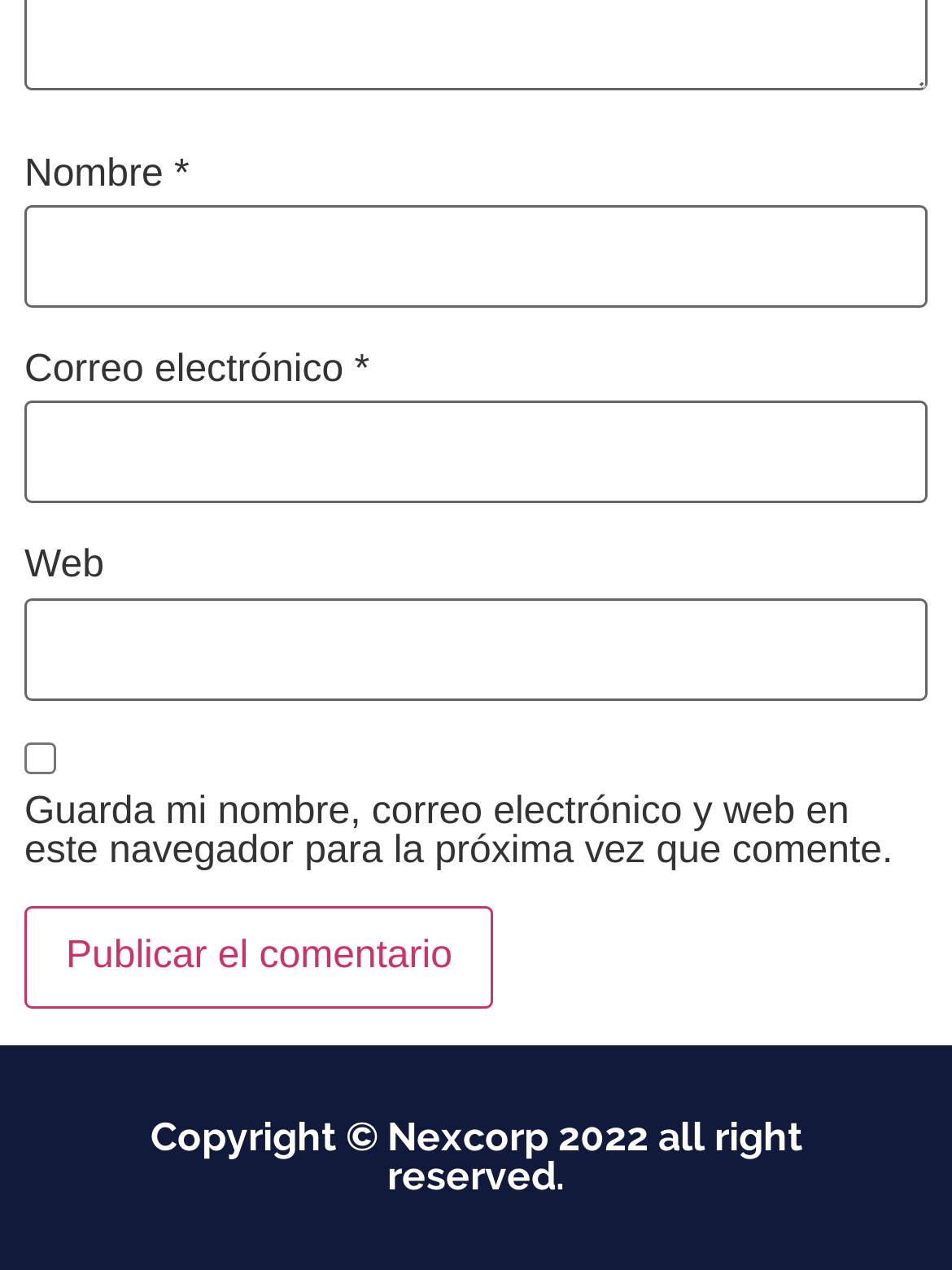How many textboxes are required?
Relying on the image, give a concise answer in one word or a brief phrase.

Two